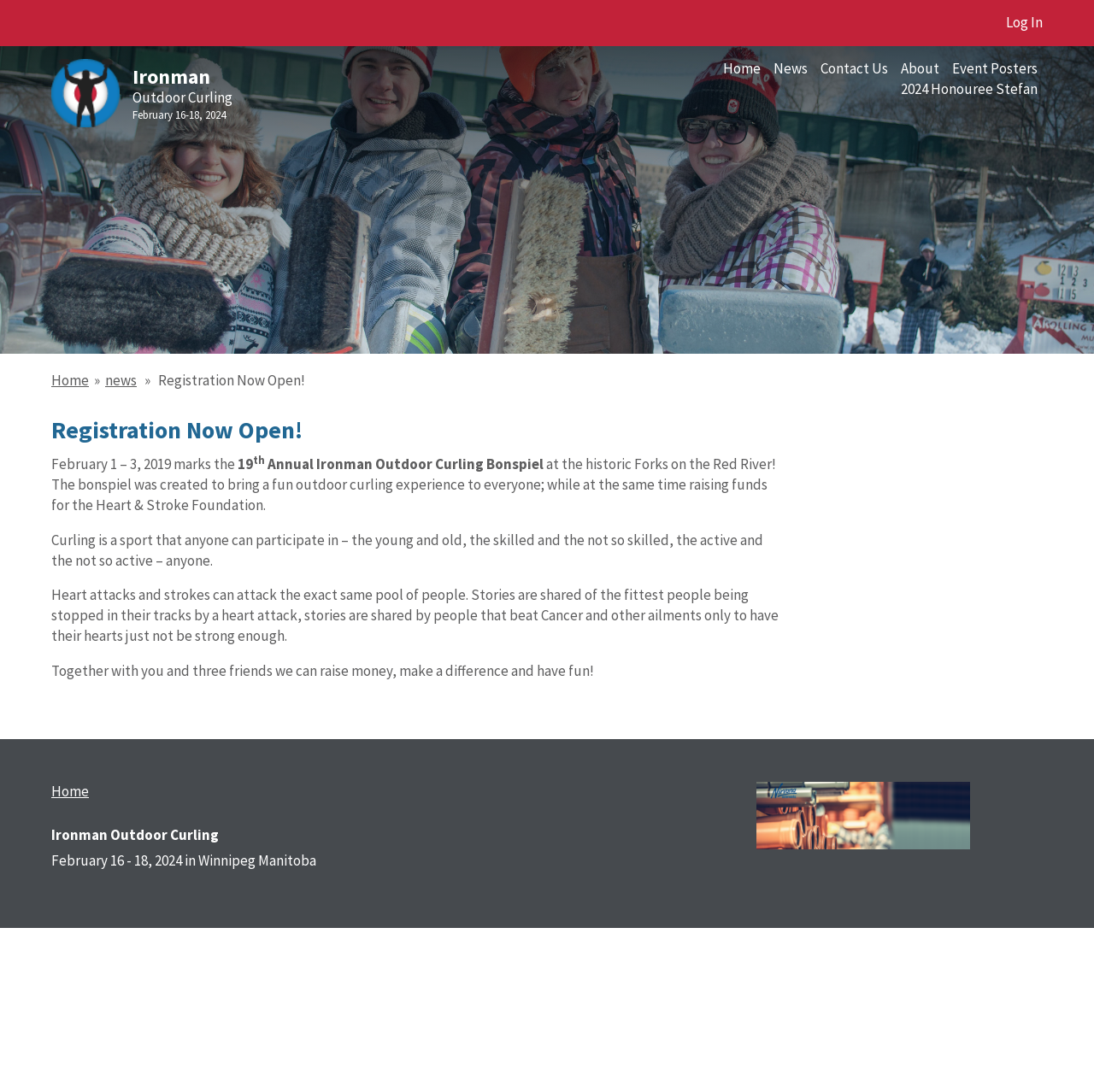Indicate the bounding box coordinates of the clickable region to achieve the following instruction: "Go to Home."

[0.659, 0.054, 0.698, 0.071]